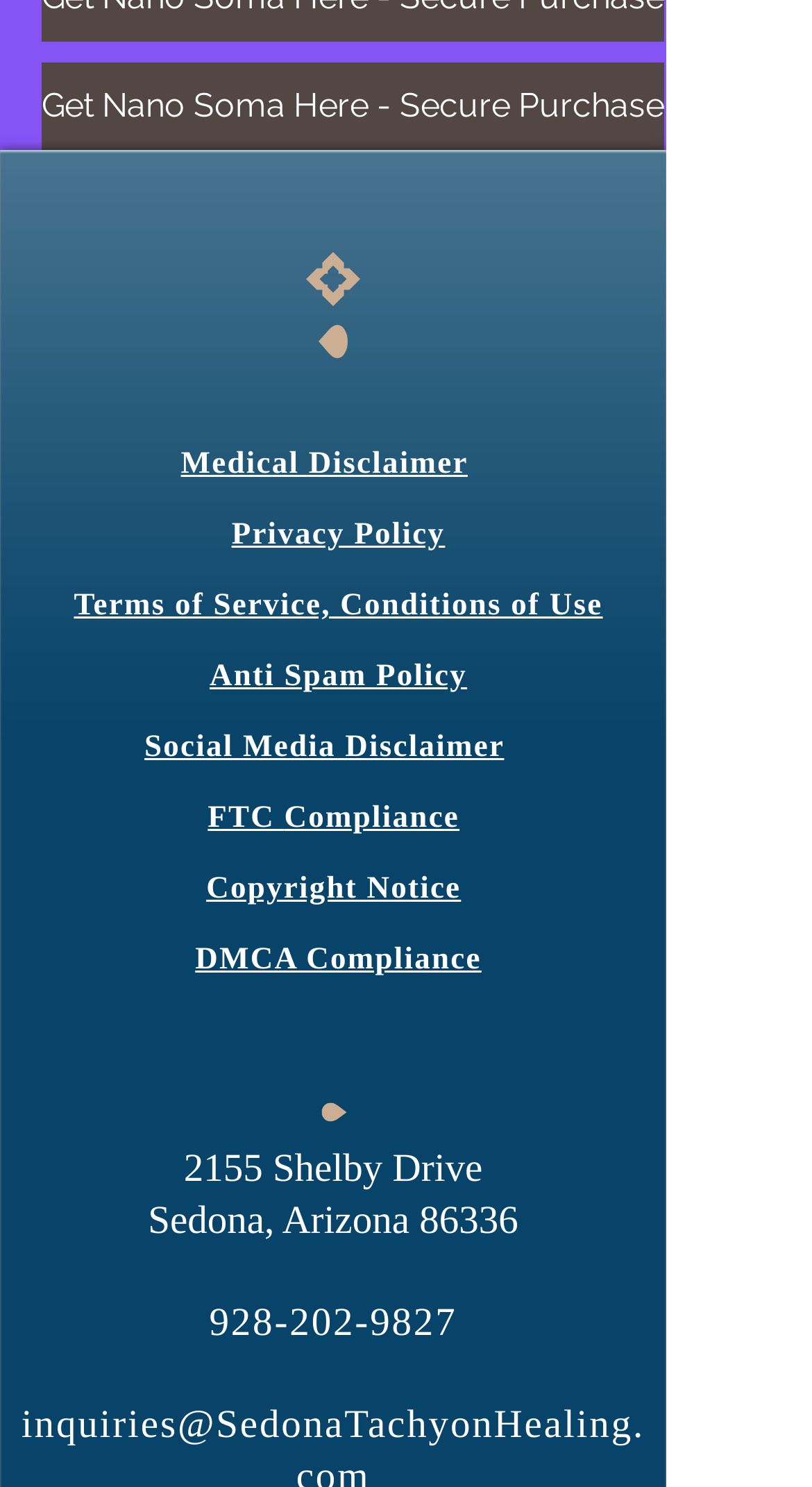Pinpoint the bounding box coordinates of the area that must be clicked to complete this instruction: "View Medical Disclaimer".

[0.223, 0.301, 0.576, 0.324]